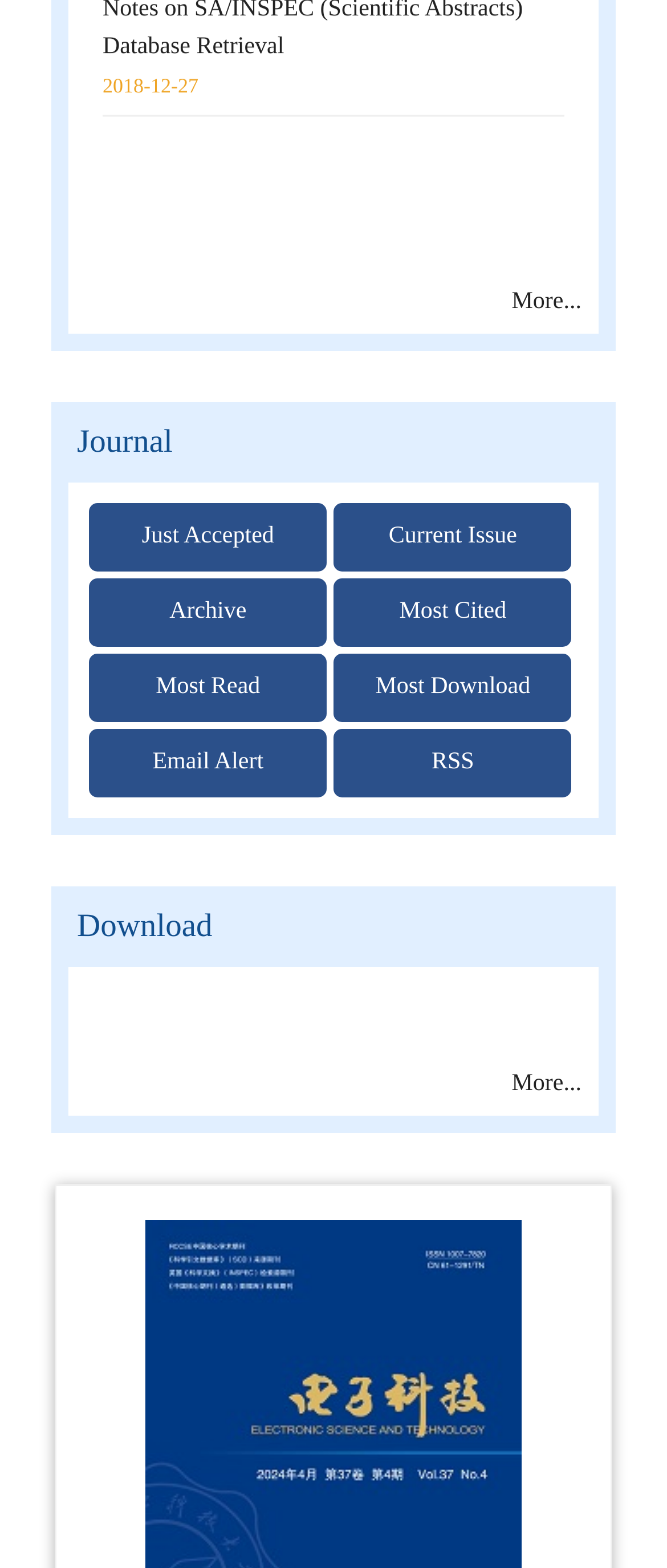Provide the bounding box coordinates of the area you need to click to execute the following instruction: "Explore more options".

[0.767, 0.184, 0.872, 0.2]